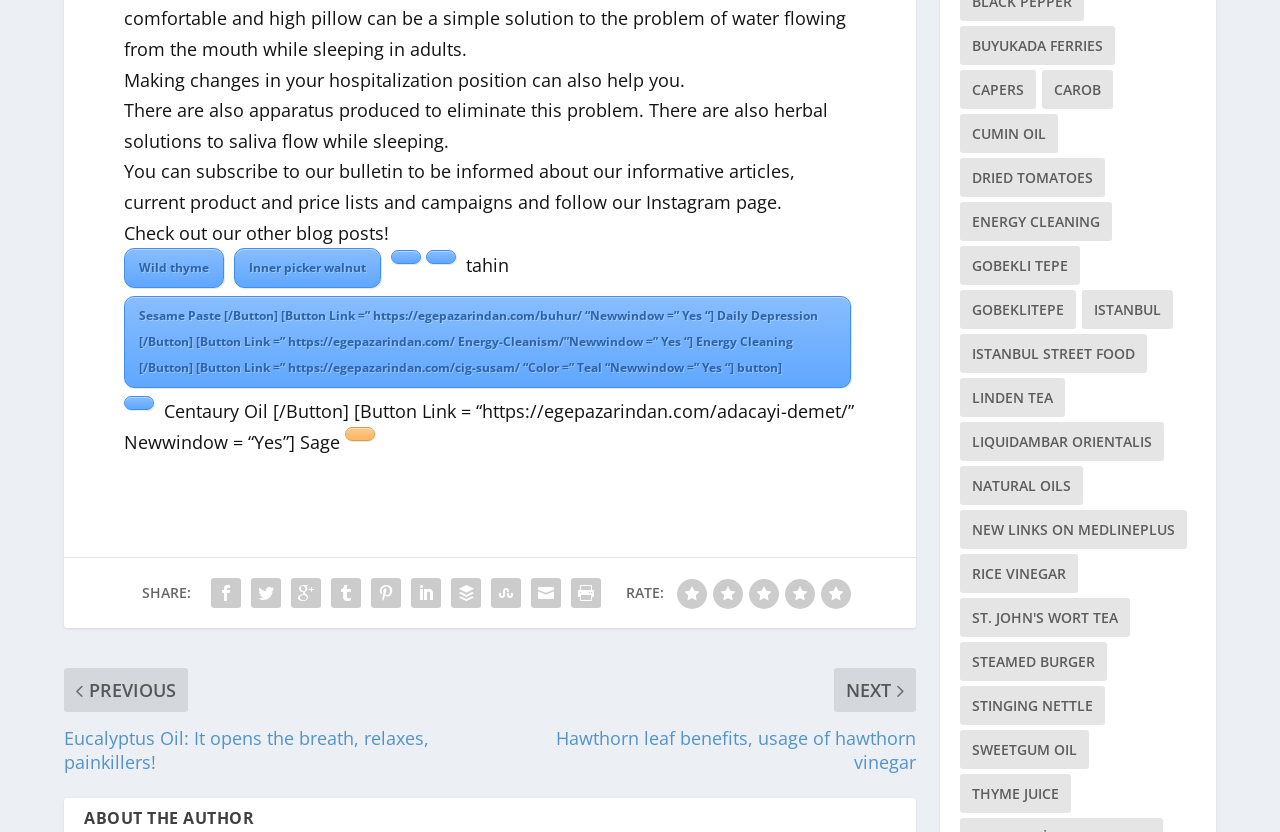Show the bounding box coordinates of the region that should be clicked to follow the instruction: "Rate the article."

[0.489, 0.734, 0.518, 0.757]